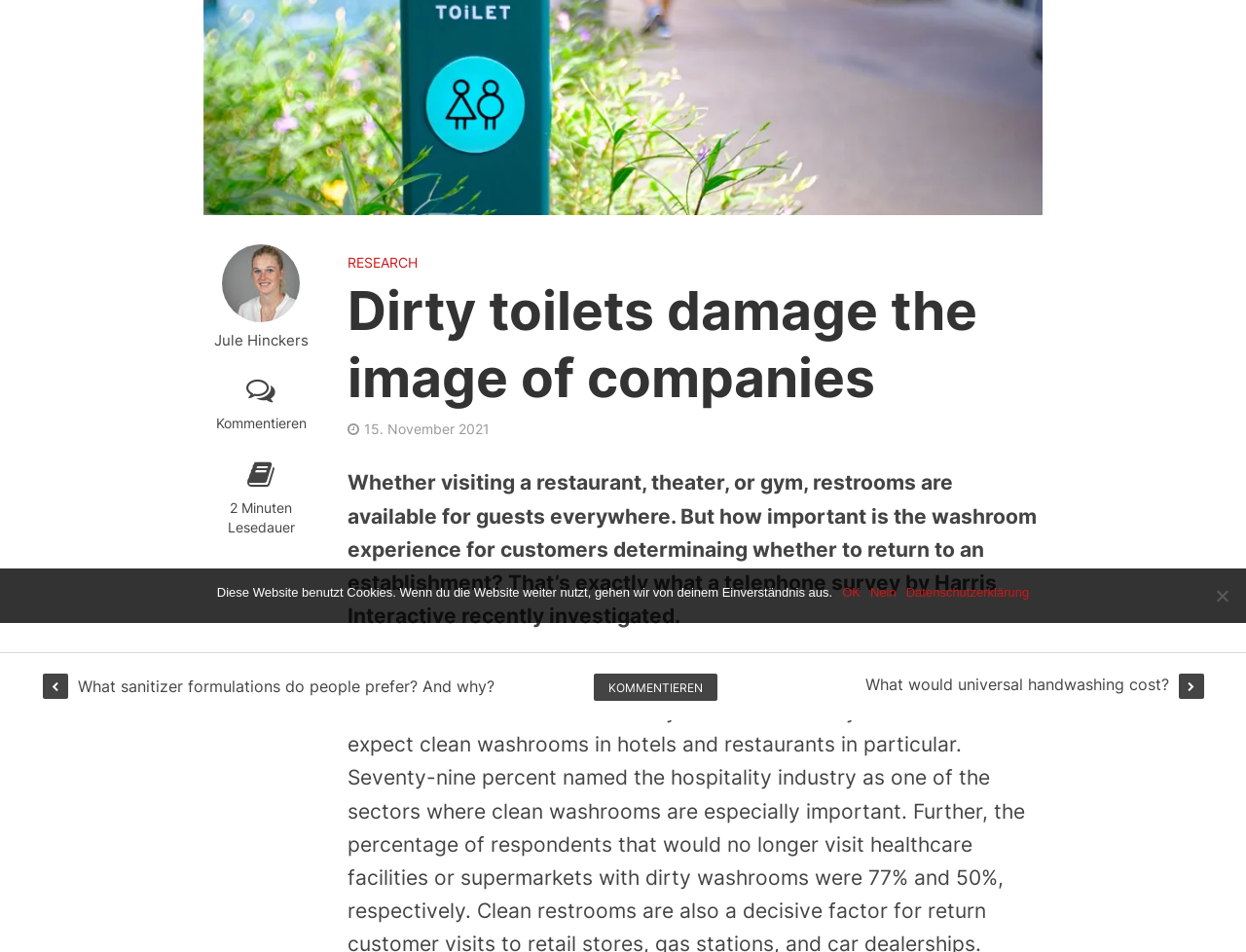Based on the element description: "Research", identify the UI element and provide its bounding box coordinates. Use four float numbers between 0 and 1, [left, top, right, bottom].

[0.279, 0.266, 0.335, 0.291]